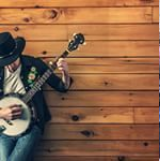What is the musician wearing on their head?
Based on the image, provide your answer in one word or phrase.

Black hat